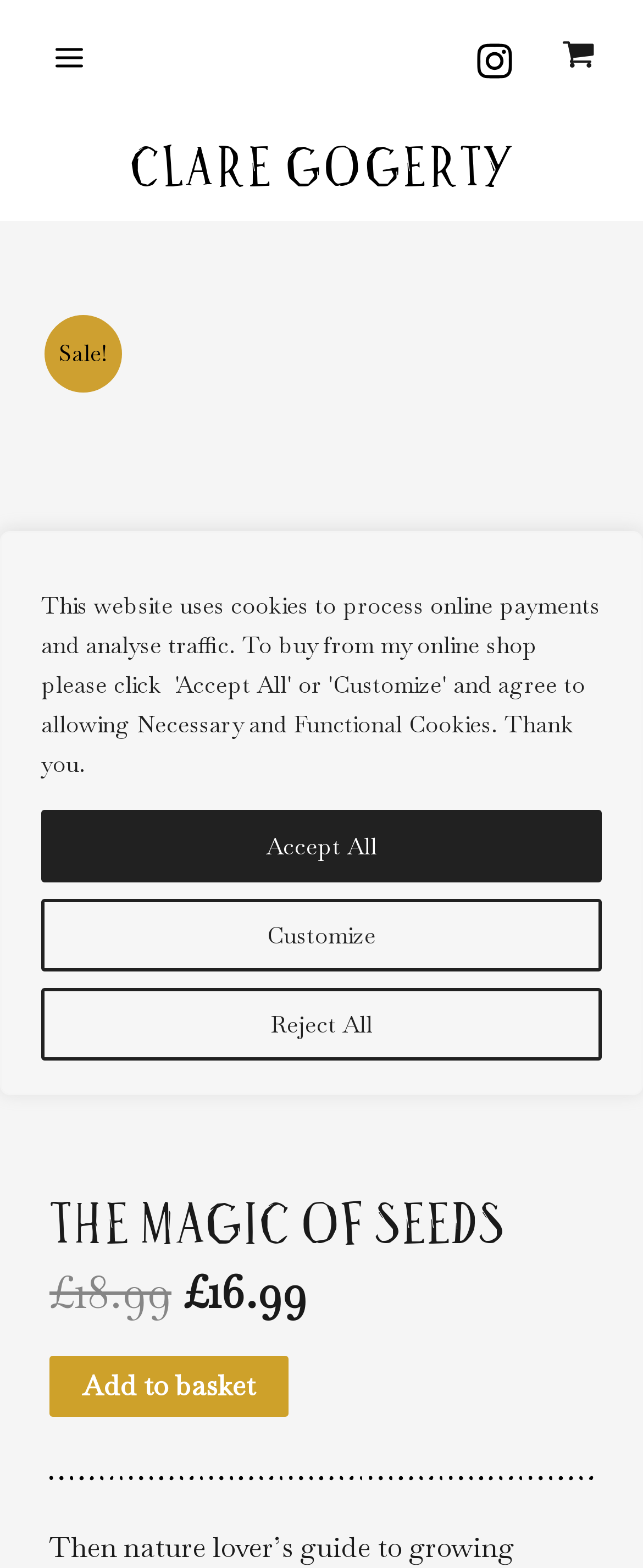What is the current state of the shopping cart?
Please give a detailed and elaborate answer to the question based on the image.

I found the current state of the shopping cart by looking at the link with the text 'View Shopping Cart, empty', which indicates that the cart is currently empty.